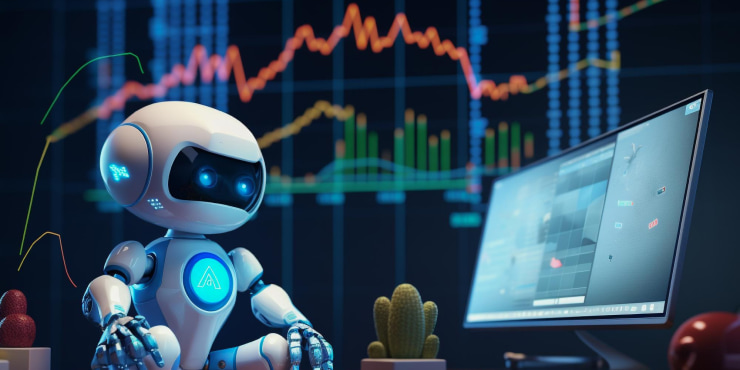What is displayed on the computer monitor behind the robot?
Based on the image, please offer an in-depth response to the question.

The background of the image features a vibrant display of financial graphs and data visualizations, showcasing fluctuating lines and bar graphs that signify market trends. This is indicative of the integration of artificial intelligence in financial analysis and decision-making processes.